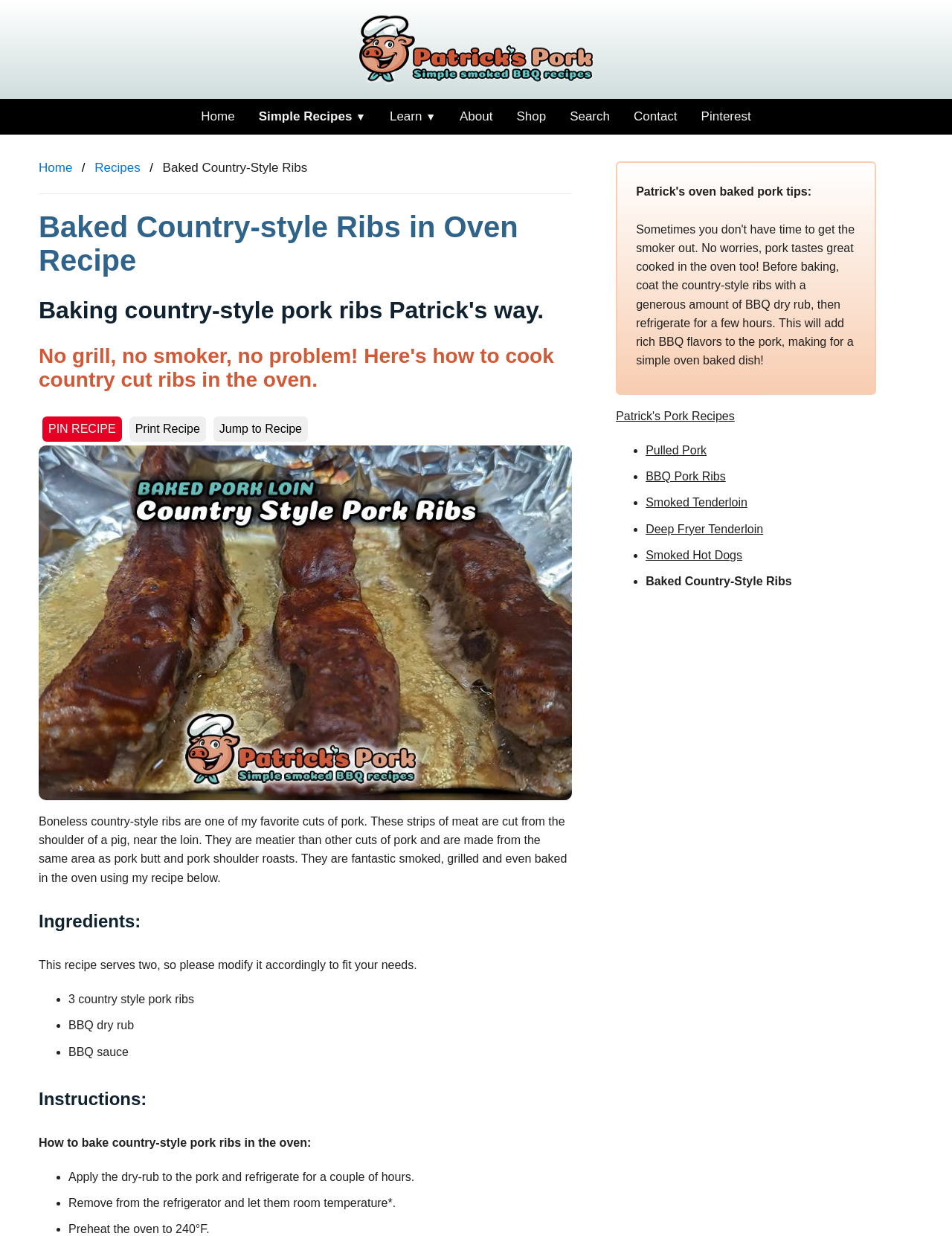Identify and provide the bounding box coordinates of the UI element described: "Jump to Recipe". The coordinates should be formatted as [left, top, right, bottom], with each number being a float between 0 and 1.

[0.224, 0.337, 0.323, 0.357]